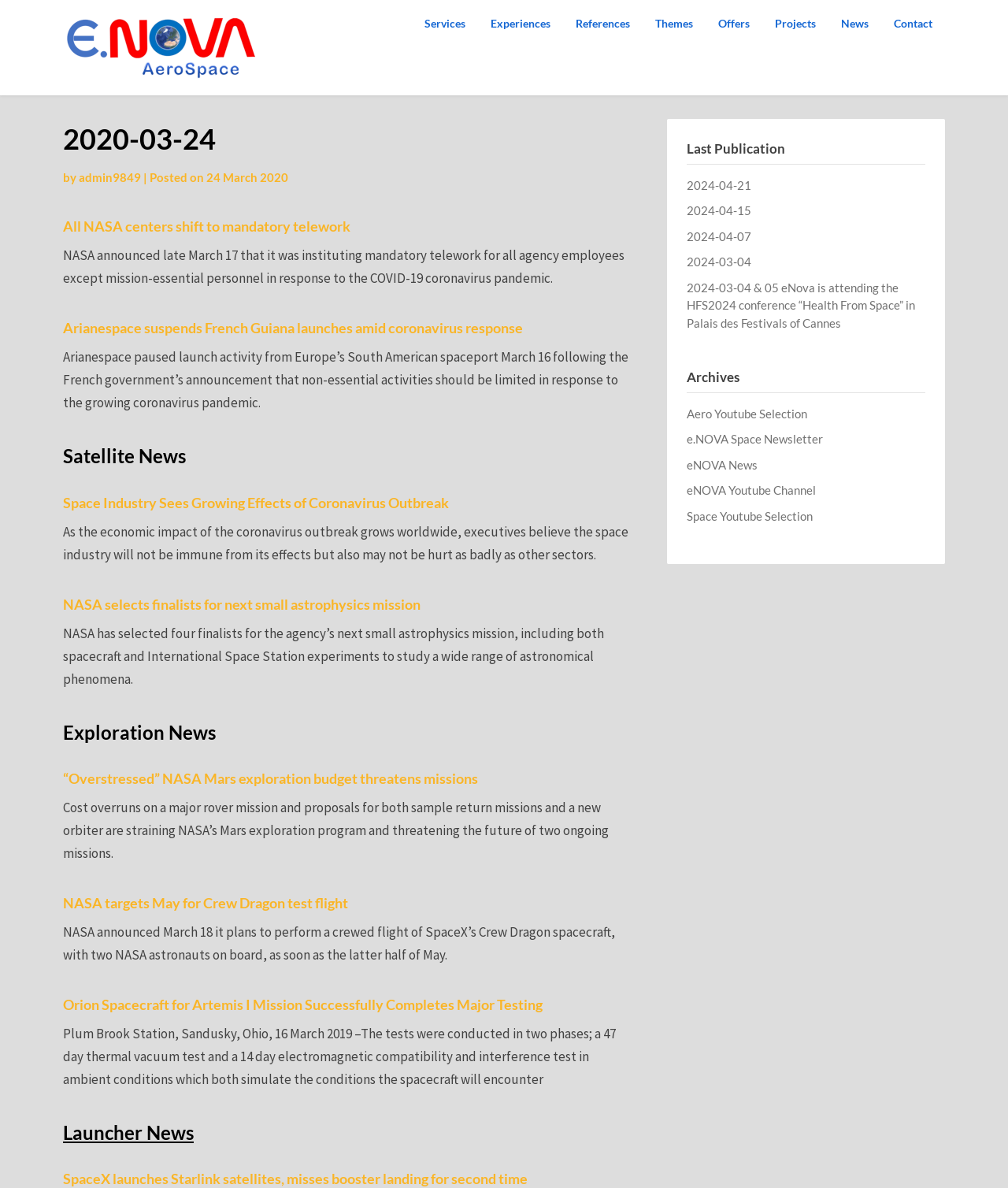Please locate the bounding box coordinates of the element that should be clicked to complete the given instruction: "Read the news about NASA centers shifting to mandatory telework".

[0.062, 0.183, 0.626, 0.199]